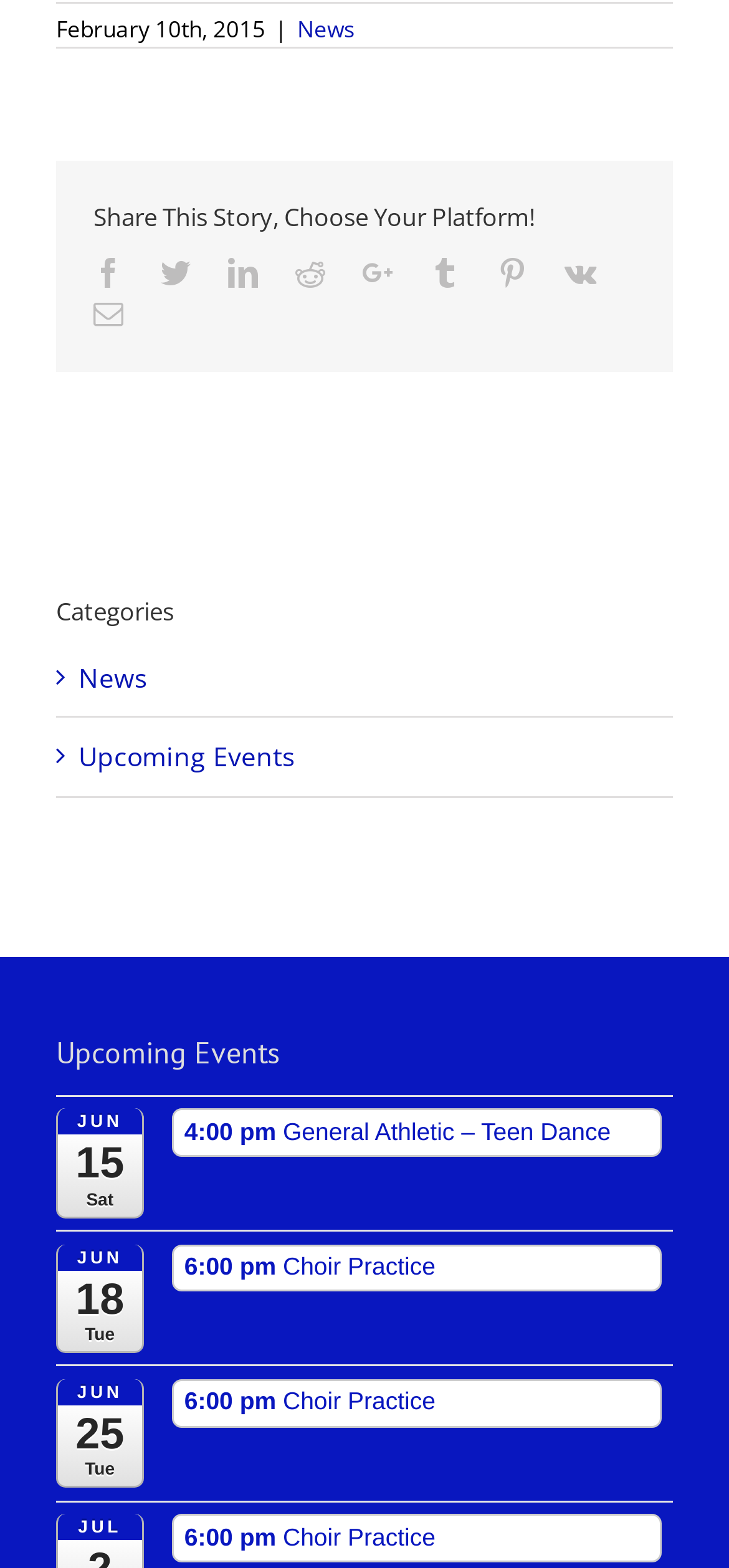Provide a short answer to the following question with just one word or phrase: How many social media platforms are available for sharing?

9